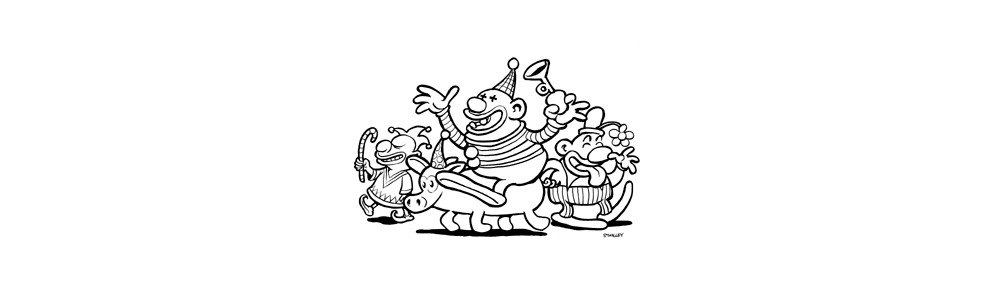How many characters are surrounding the clown?
Refer to the screenshot and deliver a thorough answer to the question presented.

There are three characters surrounding the clown: a whimsical dog with a playful stance, a child holding a candy cane, and another character sporting a flower. These characters are all depicted in a lively and dynamic manner, contributing to the overall sense of joy and celebration in the scene.